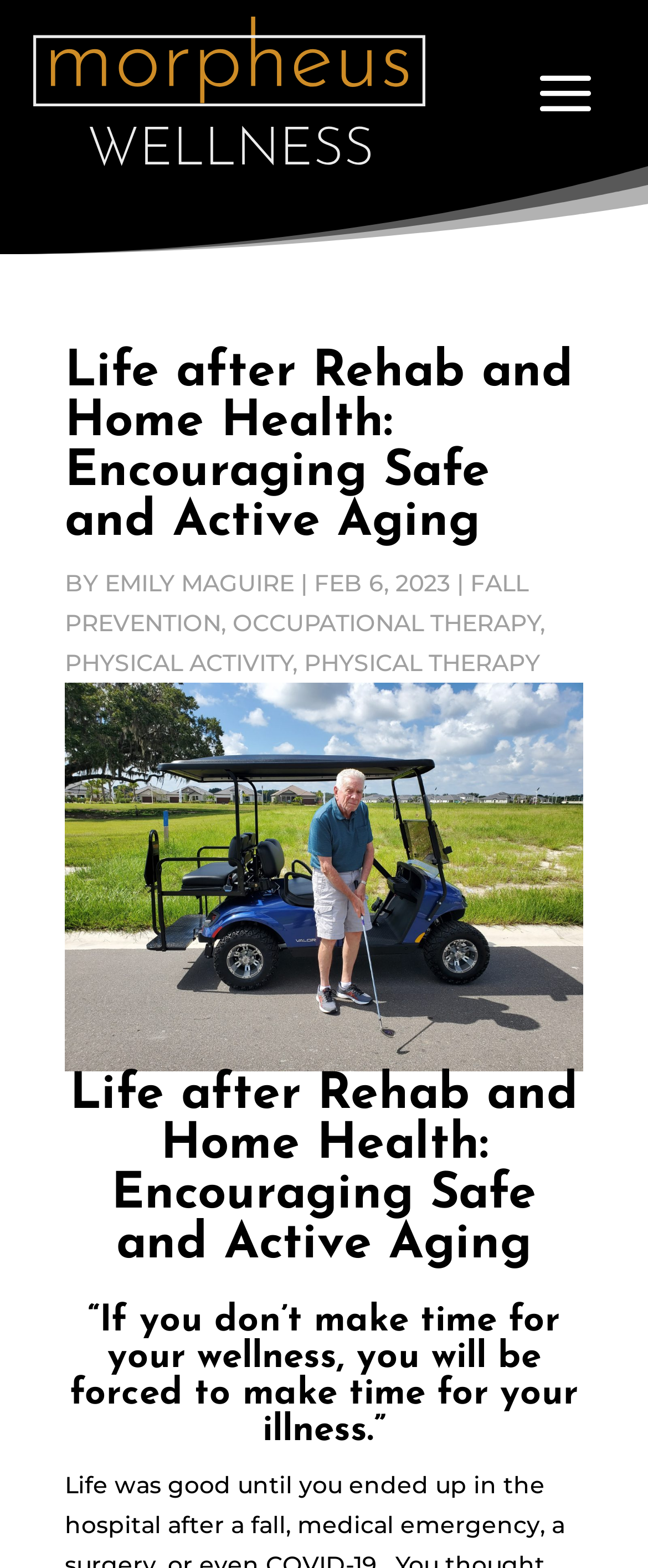Give a detailed account of the webpage, highlighting key information.

The webpage appears to be a blog post or article discussing life after rehabilitation and home health care. At the top, there is a link on the left side, followed by a heading that spans most of the width, titled "Life after Rehab and Home Health: Encouraging Safe and Active Aging". Below this heading, there is a byline with the author's name, "EMILY MAGUIRE", and the date "FEB 6, 2023" on the right side.

Underneath the byline, there are three links arranged horizontally, labeled "FALL PREVENTION", "OCCUPATIONAL THERAPY", and "PHYSICAL ACTIVITY" and "PHYSICAL THERAPY" separated by commas. An image takes up most of the width below these links, spanning from the top-left to the bottom-right.

Further down, there is a repetition of the main heading, "Life after Rehab and Home Health: Encouraging Safe and Active Aging", followed by a quote in a larger font, "“If you don’t make time for your wellness, you will be forced to make time for your illness.”". The quote is positioned near the bottom of the page, taking up most of the width.